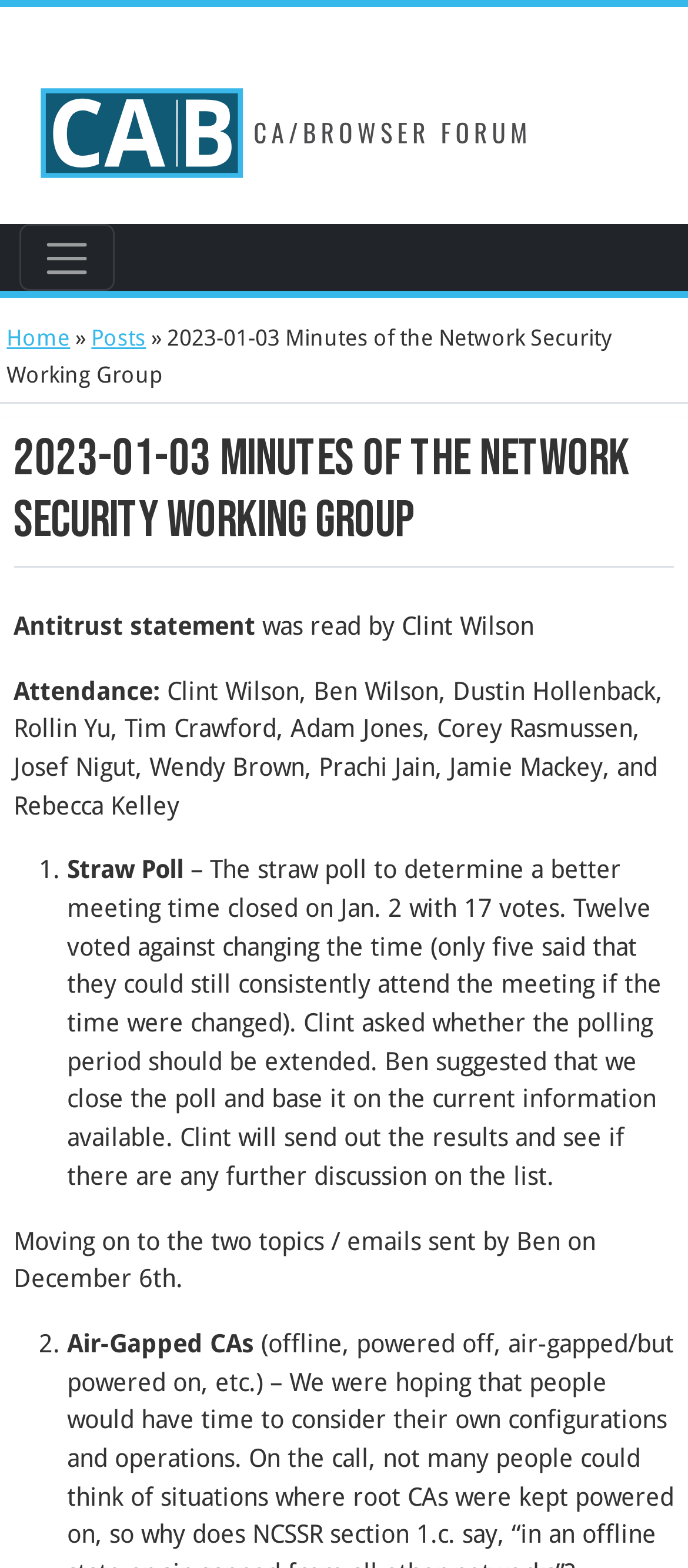Please find the main title text of this webpage.

2023-01-03 Minutes of the Network Security Working Group